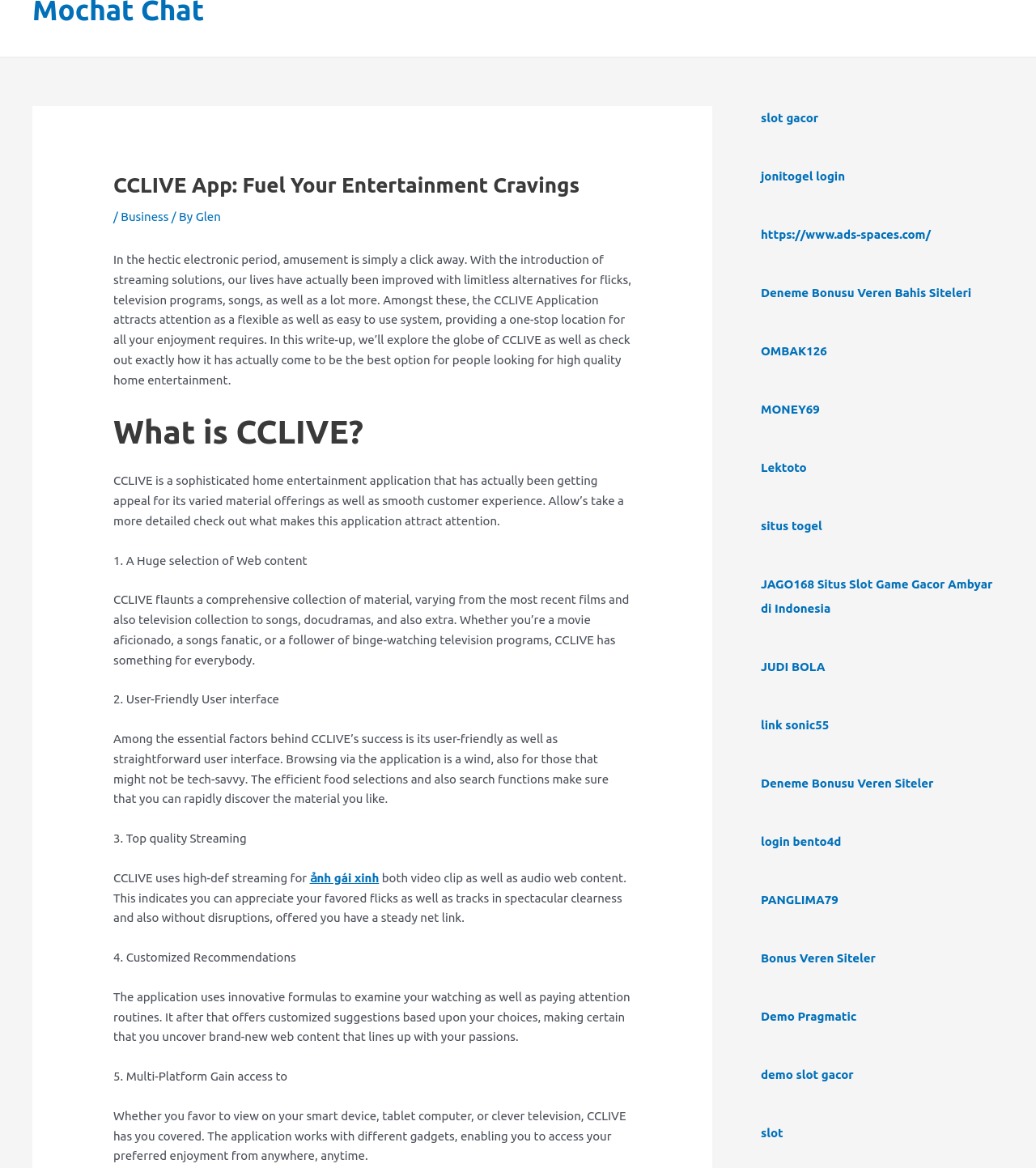Please find the bounding box coordinates of the element that needs to be clicked to perform the following instruction: "Read about UK Sausage Week". The bounding box coordinates should be four float numbers between 0 and 1, represented as [left, top, right, bottom].

None